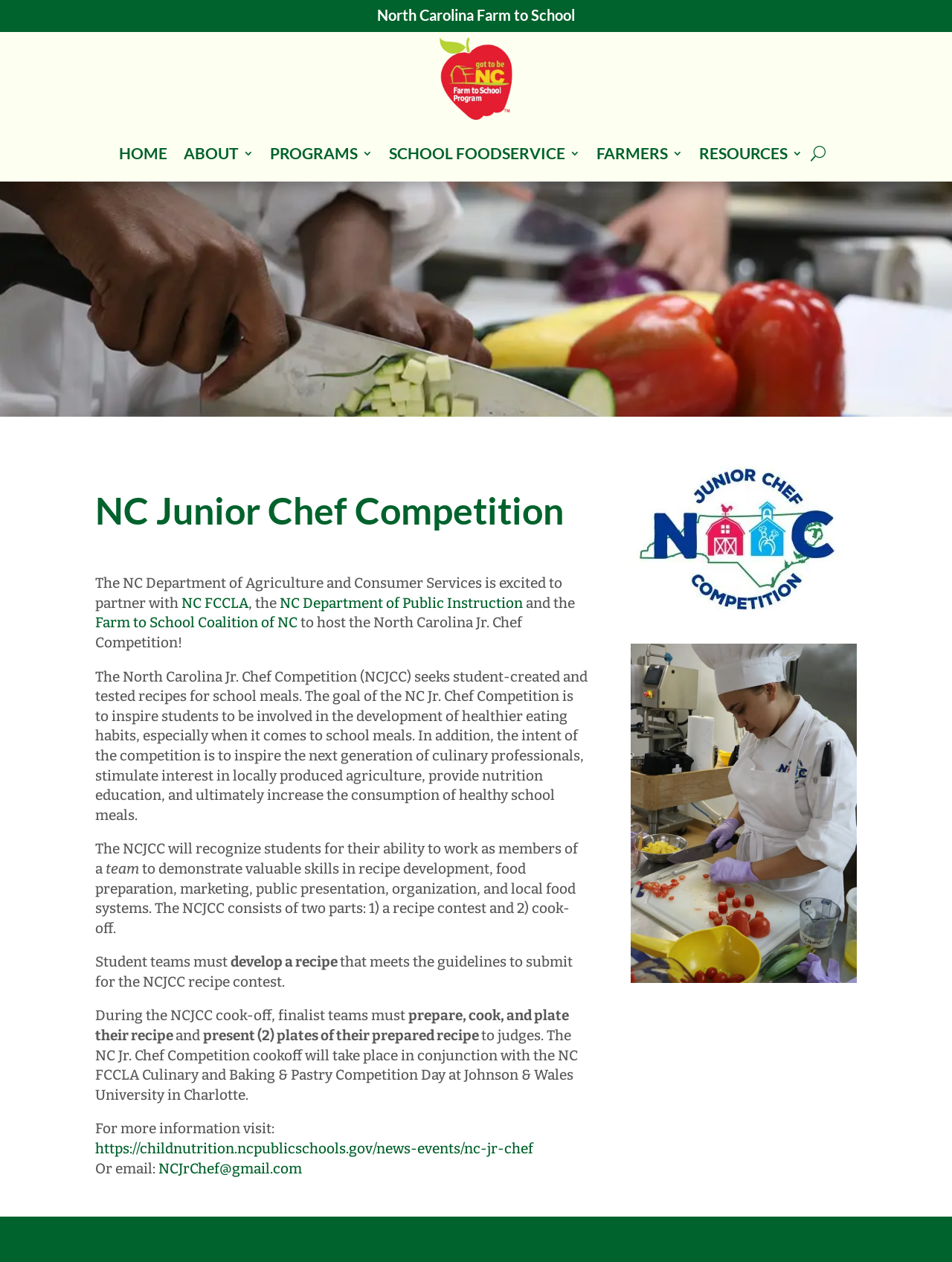Please mark the clickable region by giving the bounding box coordinates needed to complete this instruction: "Click the NC Department of Public Instruction link".

[0.294, 0.471, 0.549, 0.485]